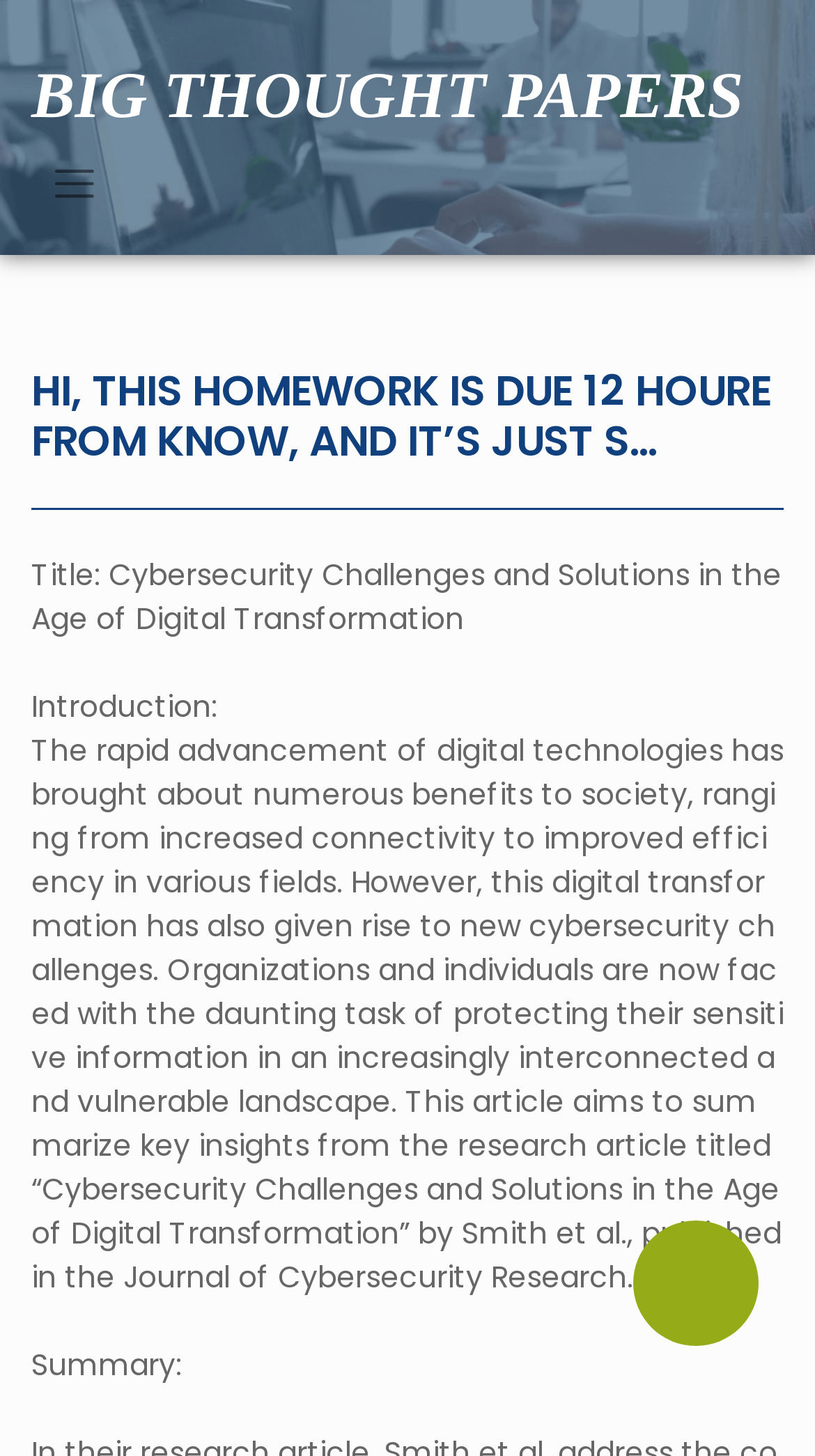Provide the bounding box coordinates of the UI element this sentence describes: "alt="Oakleigh South Primary School"".

None